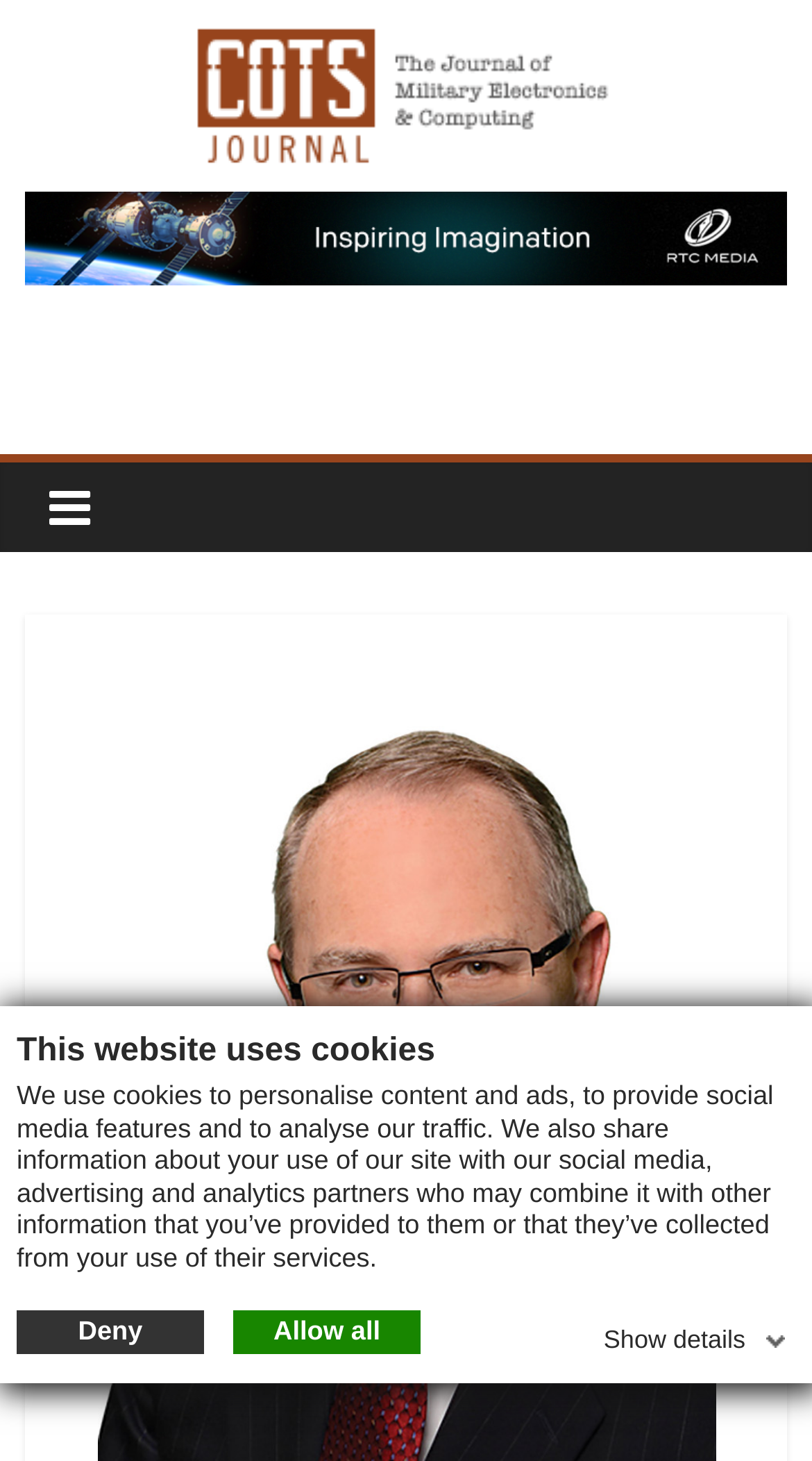Find the coordinates for the bounding box of the element with this description: "COTS Journal".

[0.027, 0.11, 0.425, 0.277]